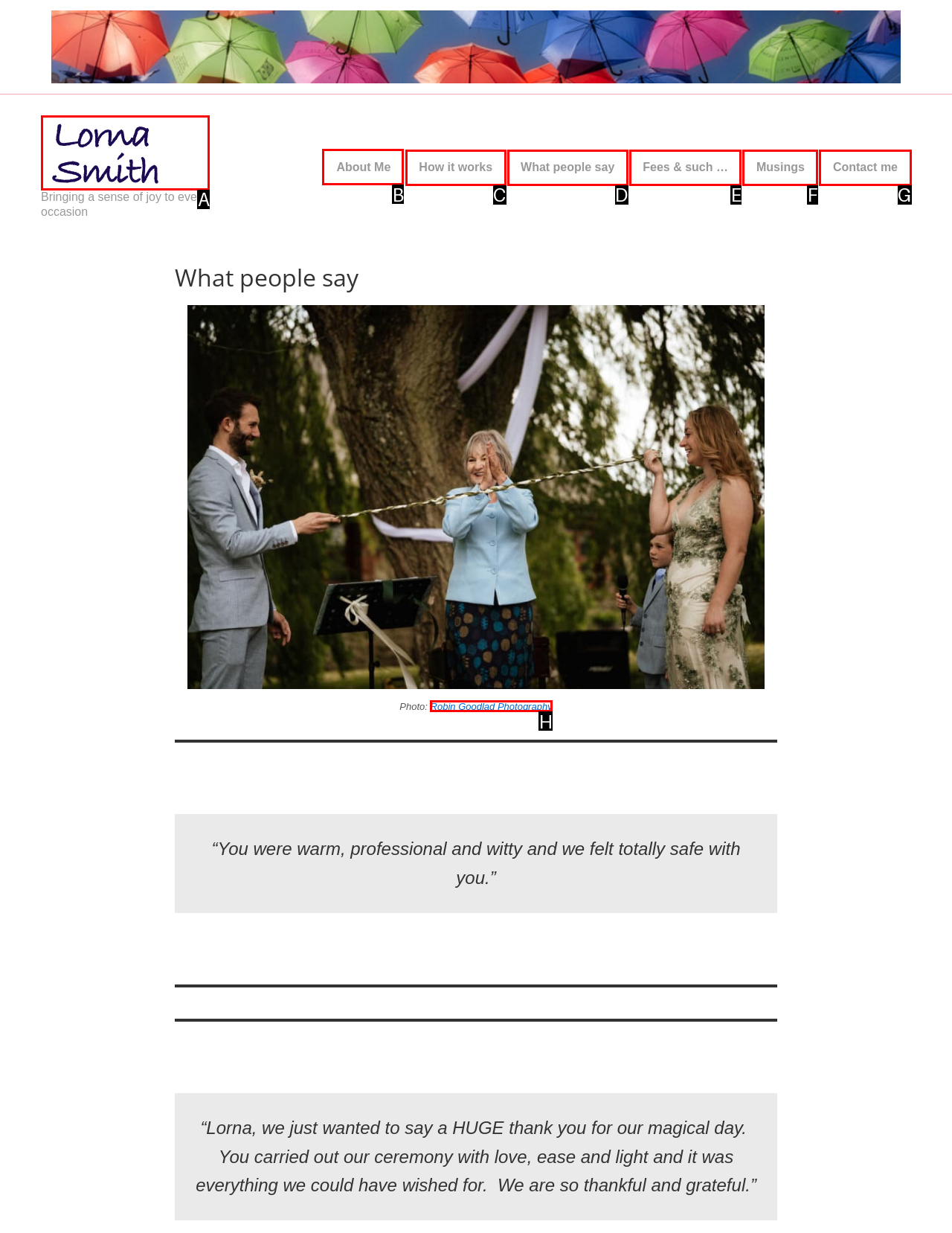Tell me which one HTML element I should click to complete the following instruction: Log in
Answer with the option's letter from the given choices directly.

None